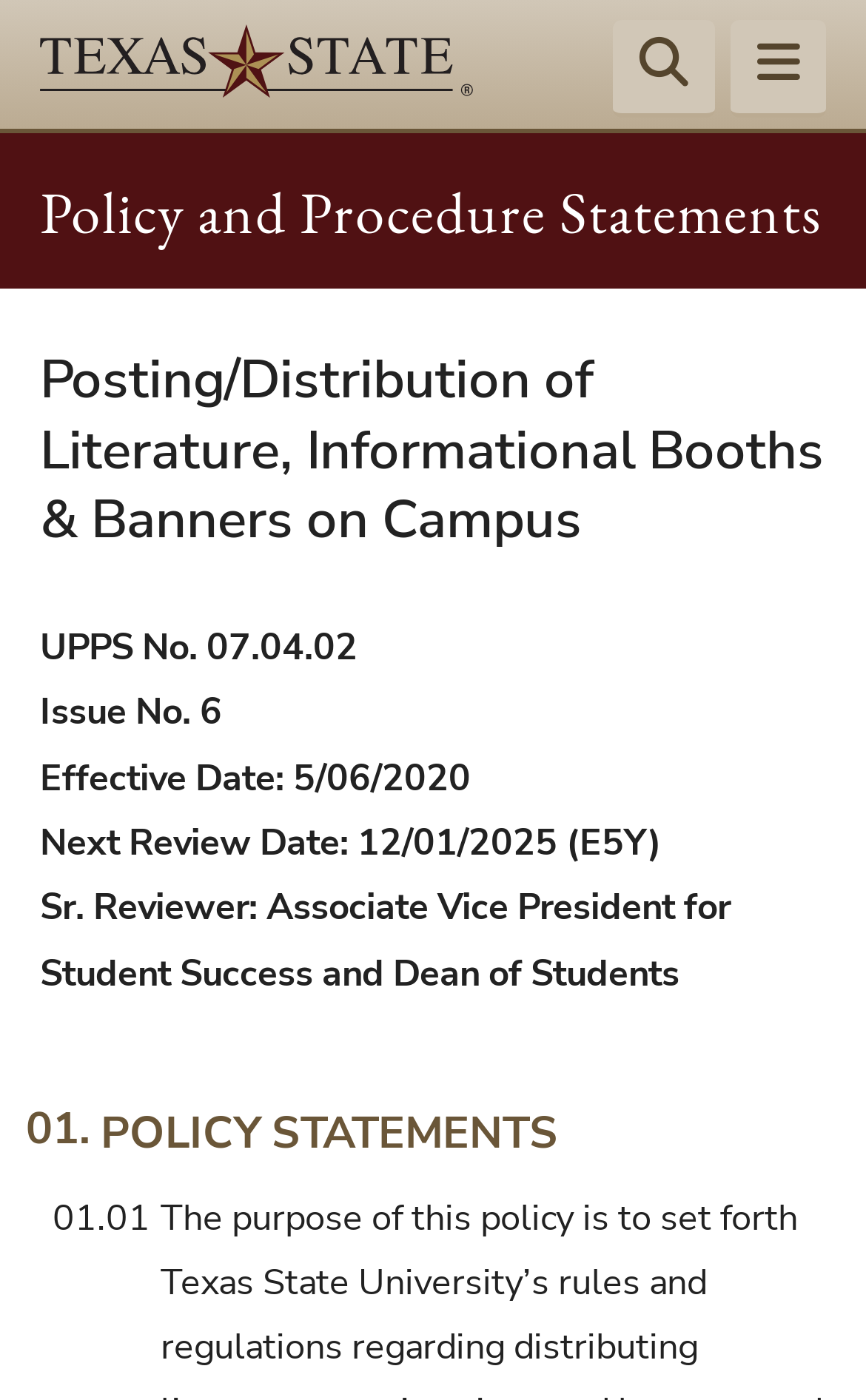What is the policy number?
Please answer the question with a detailed response using the information from the screenshot.

The policy number can be found in the heading section of the webpage, where it is stated as 'UPPS No. 07.04.02'. UPPS stands for University Policy and Procedure Statements.